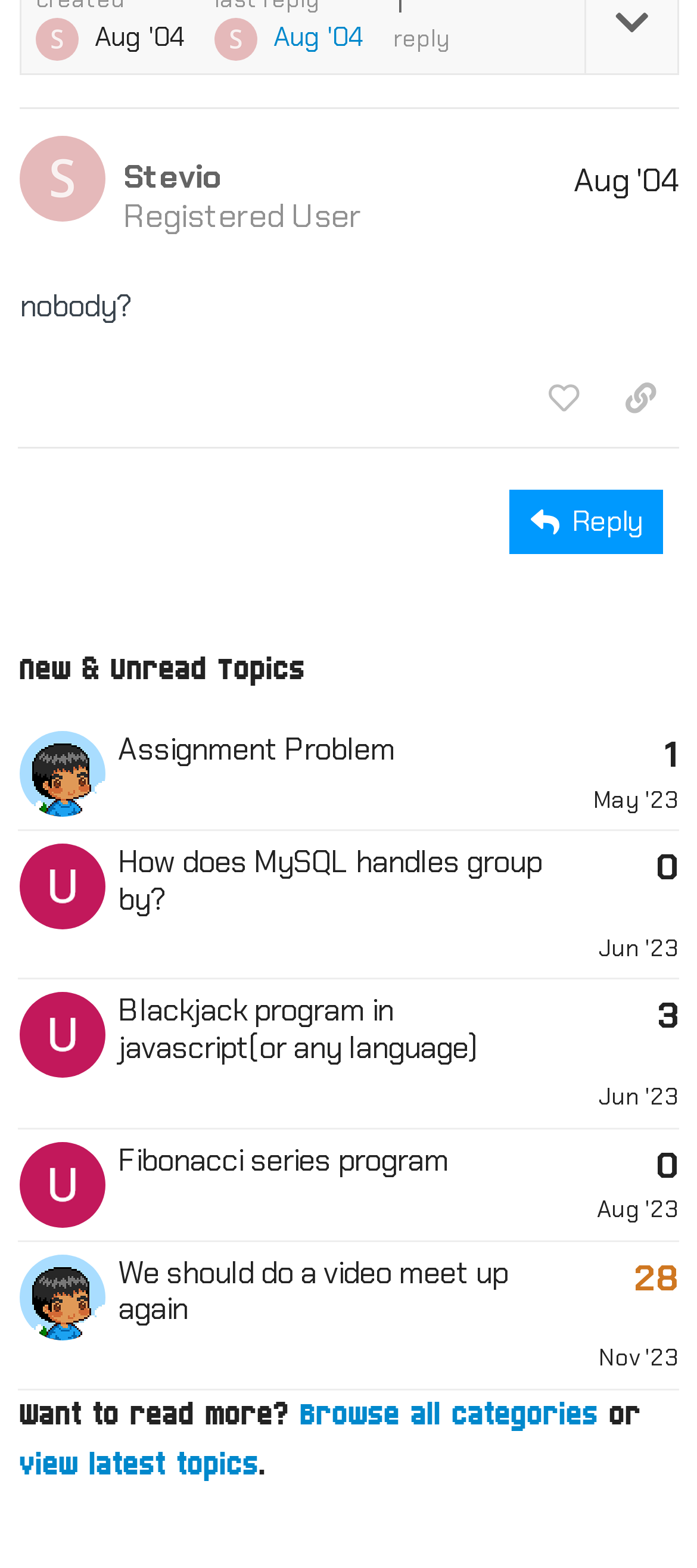Identify the bounding box coordinates of the clickable region to carry out the given instruction: "Click 2021".

None